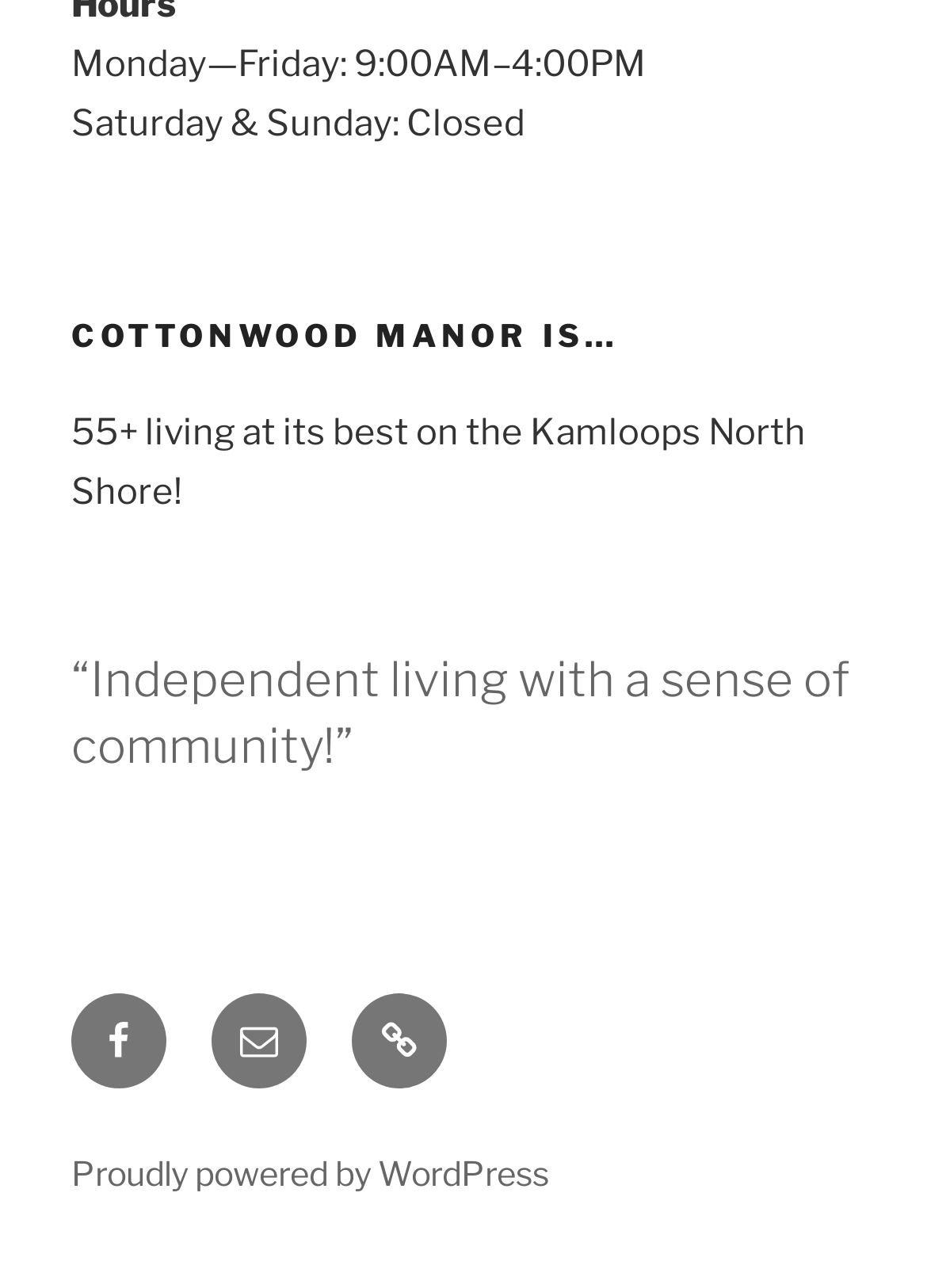Locate the bounding box of the UI element based on this description: "Proudly powered by WordPress". Provide four float numbers between 0 and 1 as [left, top, right, bottom].

[0.077, 0.895, 0.592, 0.926]